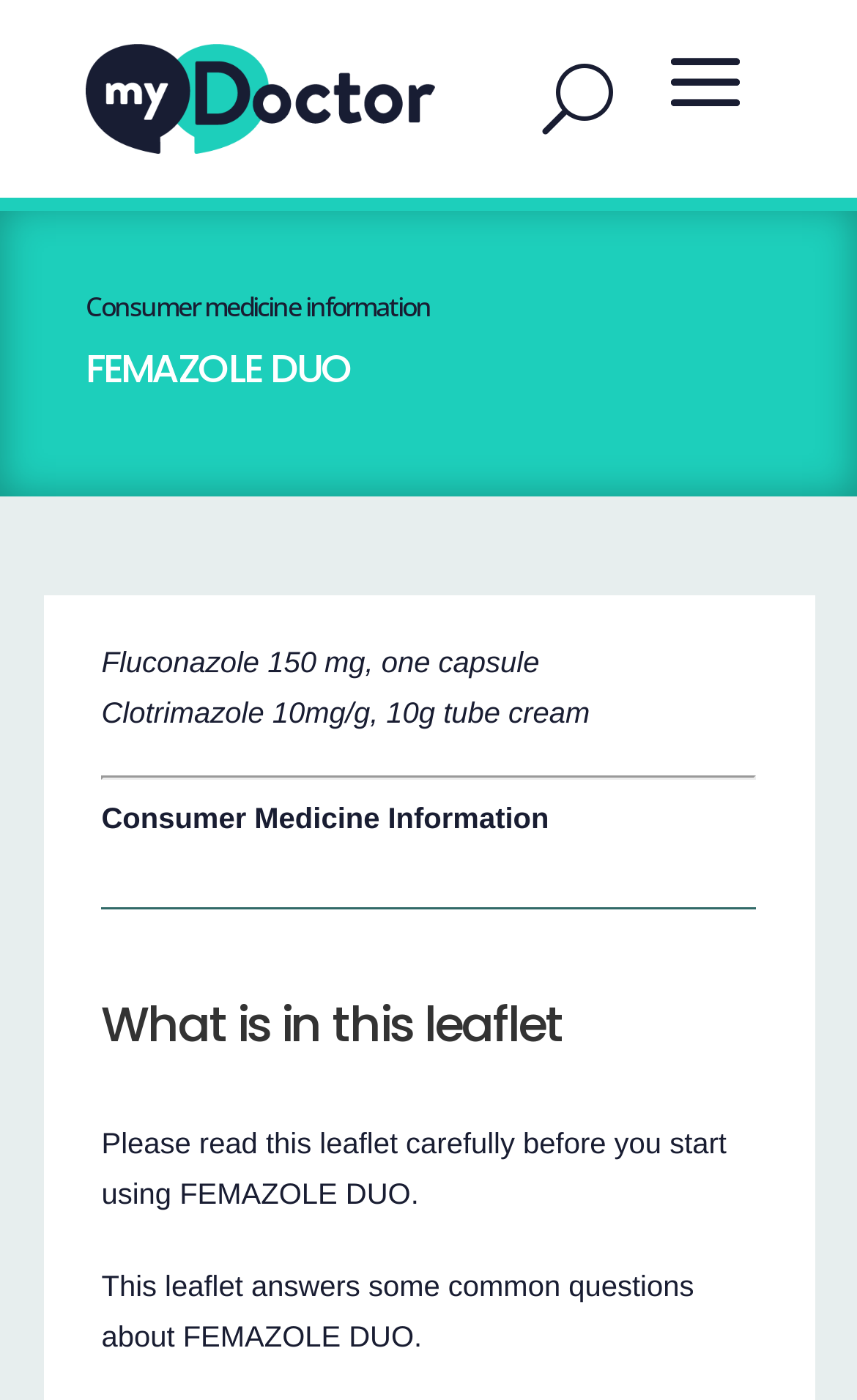Carefully examine the image and provide an in-depth answer to the question: What is the medicine name mentioned on the webpage?

I found the medicine name 'FEMAZOLE DUO' mentioned in the heading element with bounding box coordinates [0.1, 0.247, 0.9, 0.297]